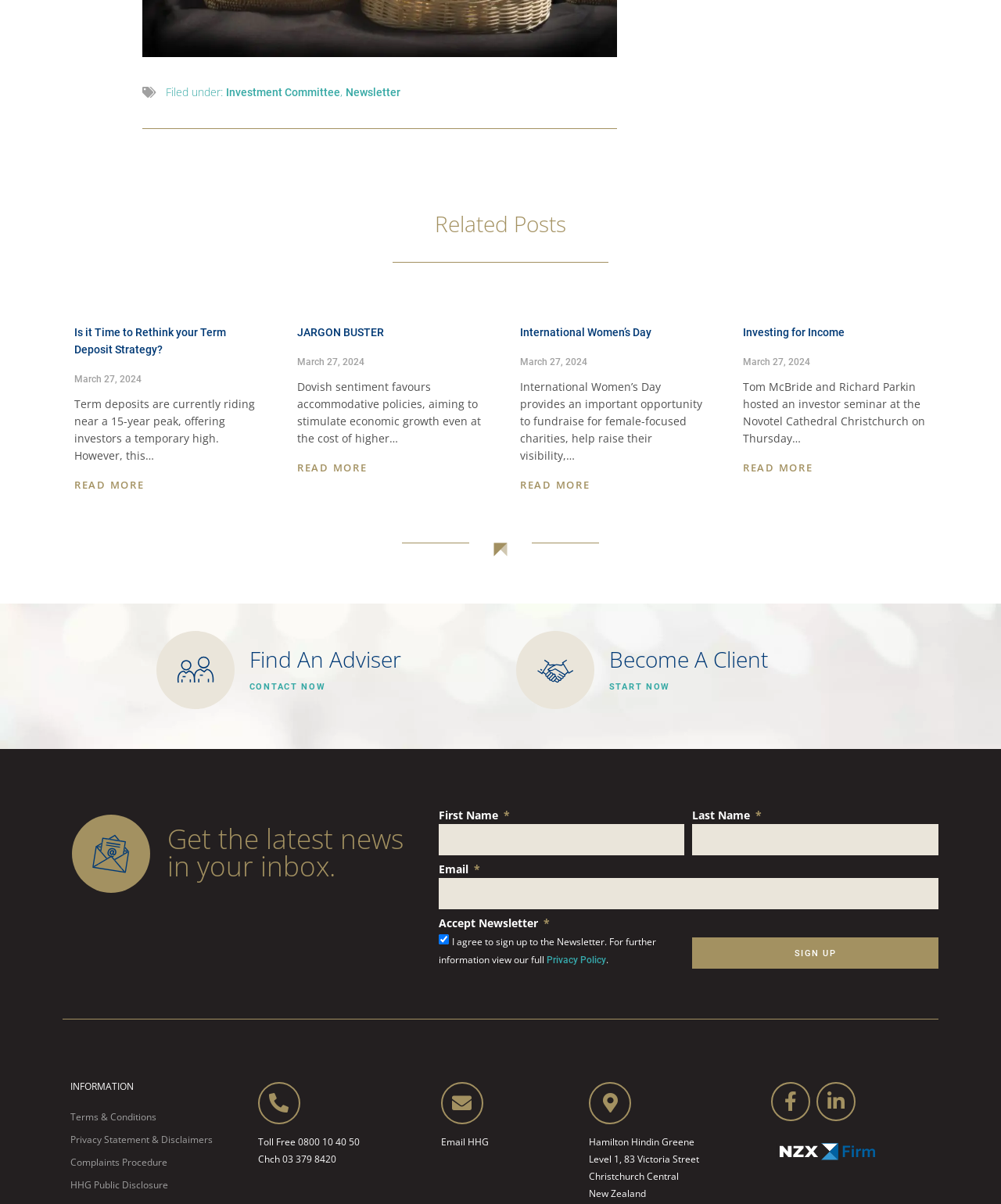Predict the bounding box coordinates for the UI element described as: "contact now". The coordinates should be four float numbers between 0 and 1, presented as [left, top, right, bottom].

[0.249, 0.566, 0.325, 0.576]